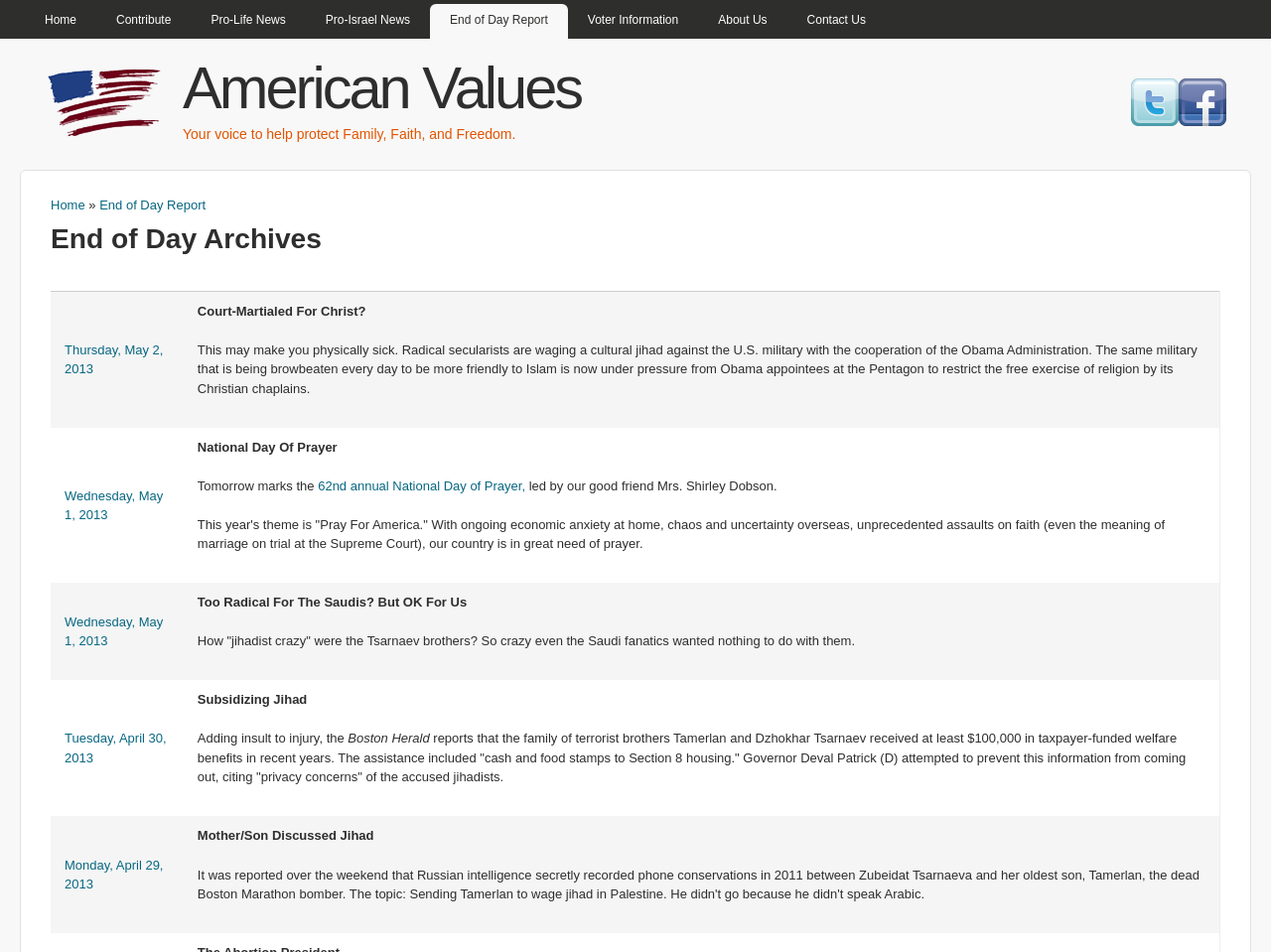What is the theme of the National Day of Prayer?
Could you answer the question in a detailed manner, providing as much information as possible?

I read the text in the gridcell element that mentions the National Day of Prayer and found that the theme is 'Pray For America'.